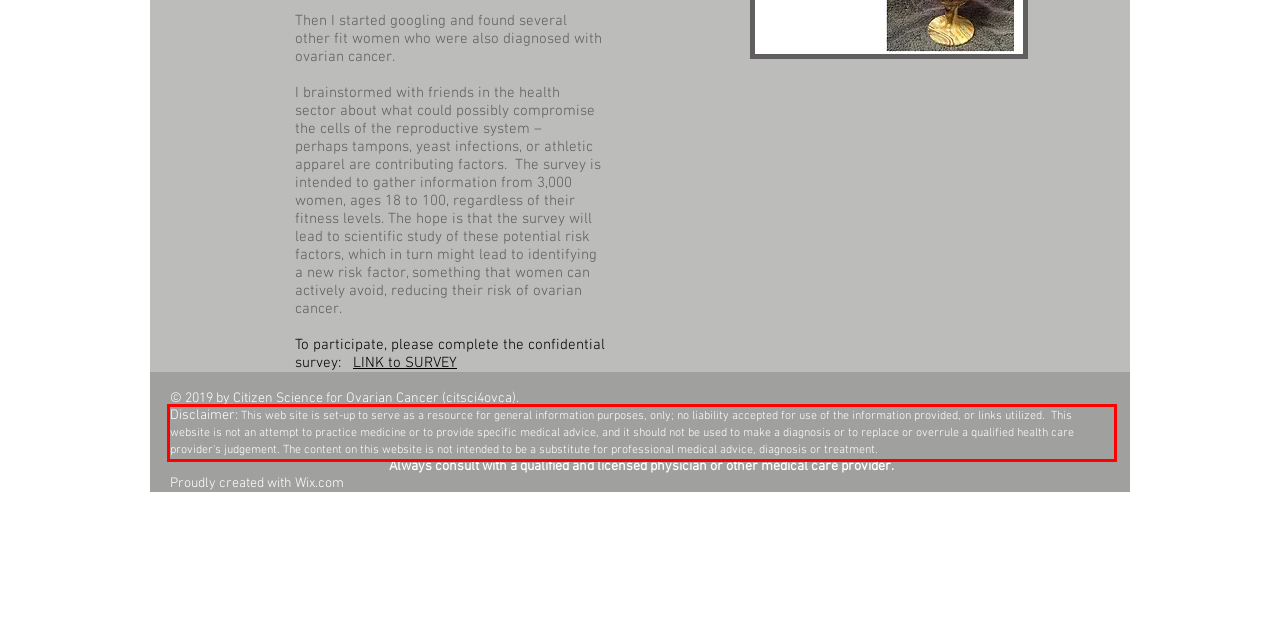Given a screenshot of a webpage containing a red rectangle bounding box, extract and provide the text content found within the red bounding box.

Disclaimer: This web site is set-up to serve as a resource for general information purposes, only; no liability accepted for use of the information provided, or links utilized. This website is not an attempt to practice medicine or to provide specific medical advice, and it should not be used to make a diagnosis or to replace or overrule a qualified health care provider's judgement. The content on this website is not intended to be a substitute for professional medical advice, diagnosis or treatment.